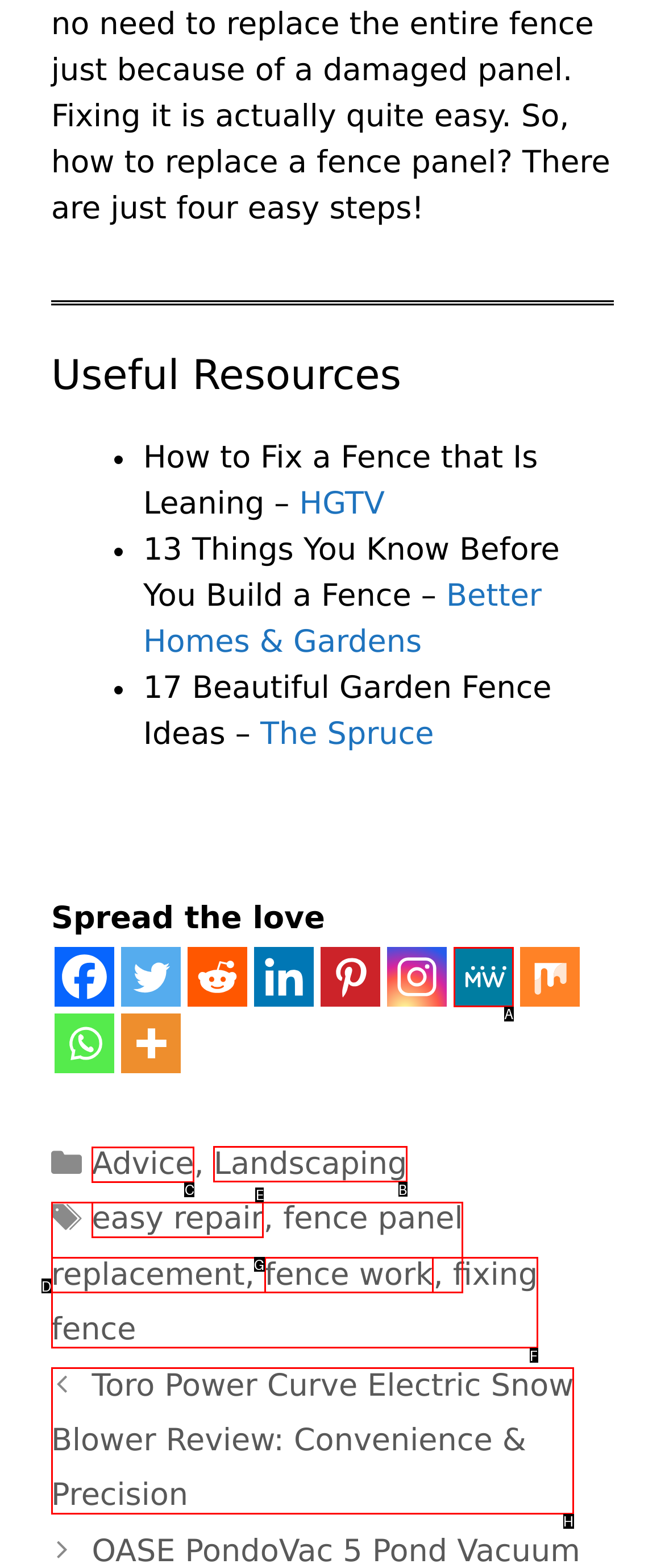Determine which option you need to click to execute the following task: Browse 'Landscaping' category. Provide your answer as a single letter.

B